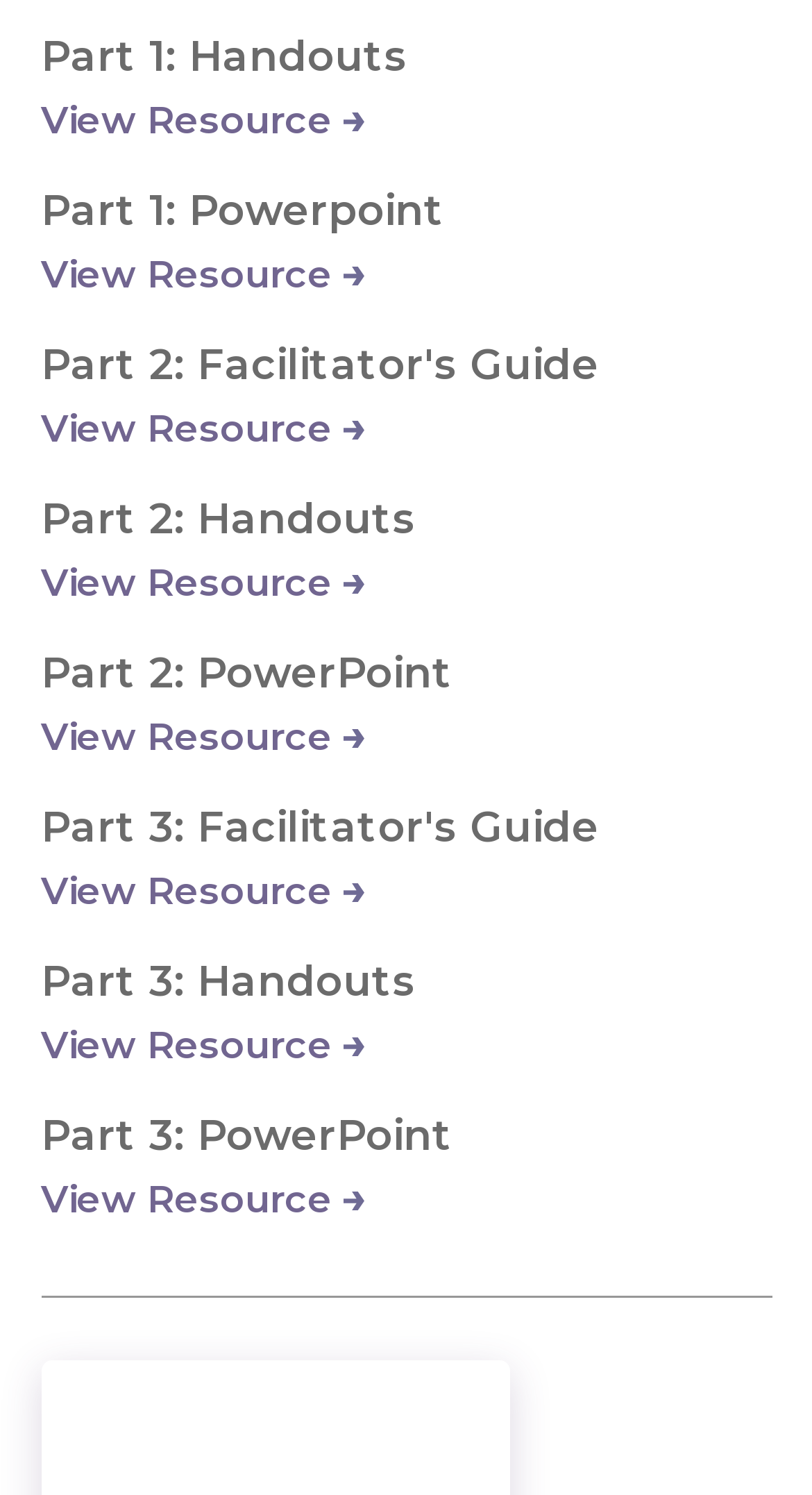Pinpoint the bounding box coordinates of the area that should be clicked to complete the following instruction: "View Part 1 PowerPoint". The coordinates must be given as four float numbers between 0 and 1, i.e., [left, top, right, bottom].

[0.05, 0.169, 0.447, 0.199]